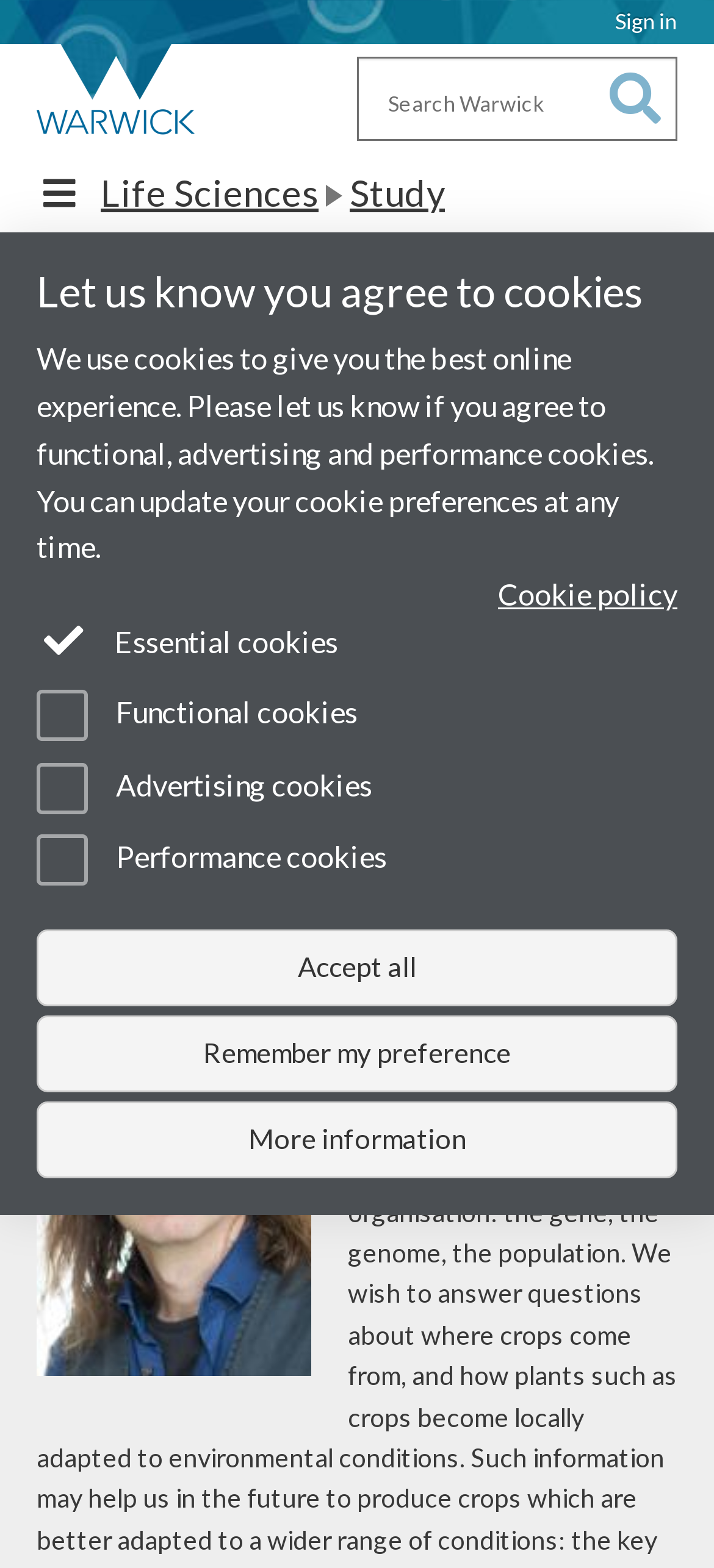Identify the bounding box coordinates for the UI element mentioned here: "More information". Provide the coordinates as four float values between 0 and 1, i.e., [left, top, right, bottom].

[0.051, 0.702, 0.949, 0.751]